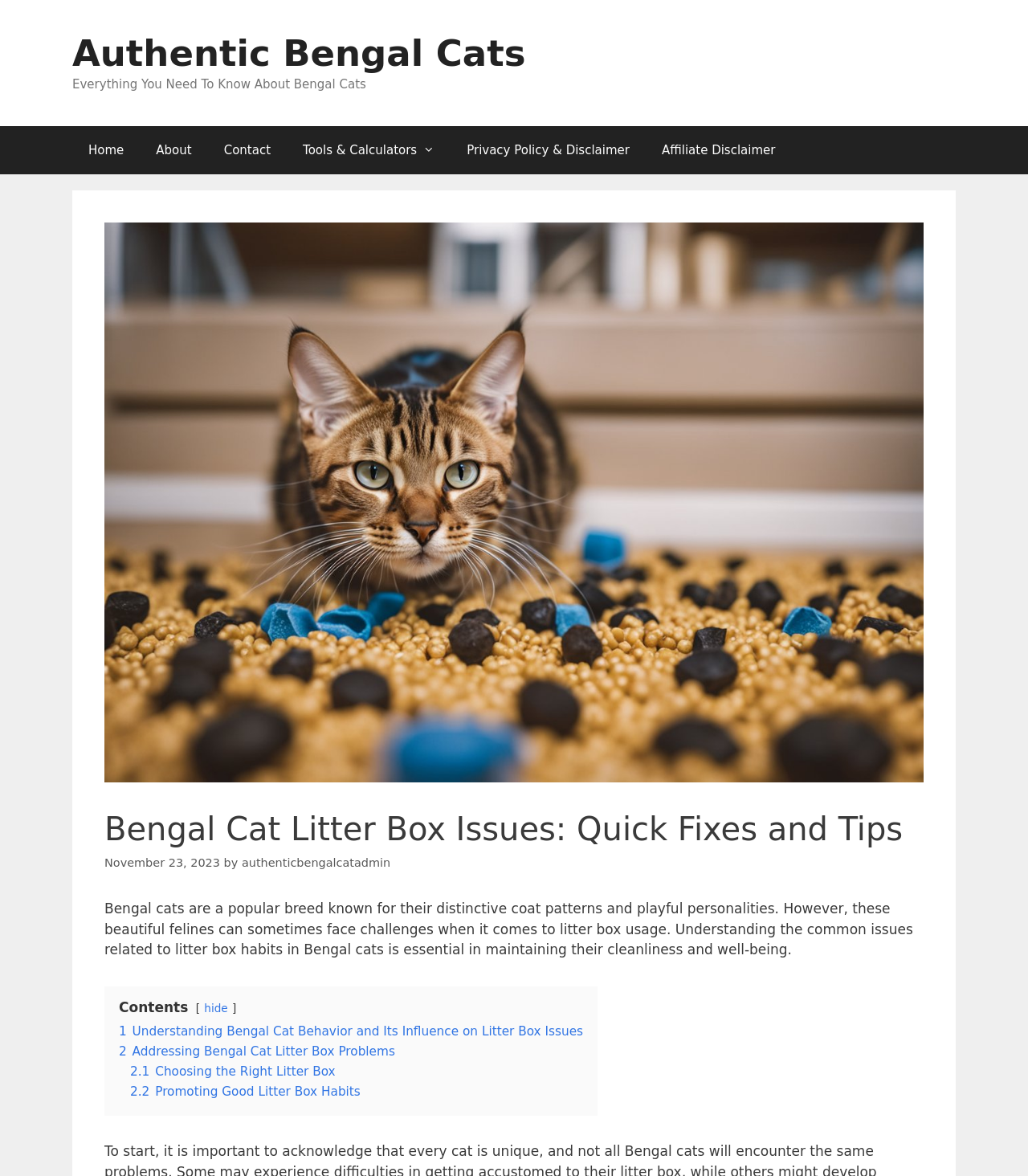Based on the element description "Affiliate Disclaimer", predict the bounding box coordinates of the UI element.

[0.628, 0.107, 0.77, 0.148]